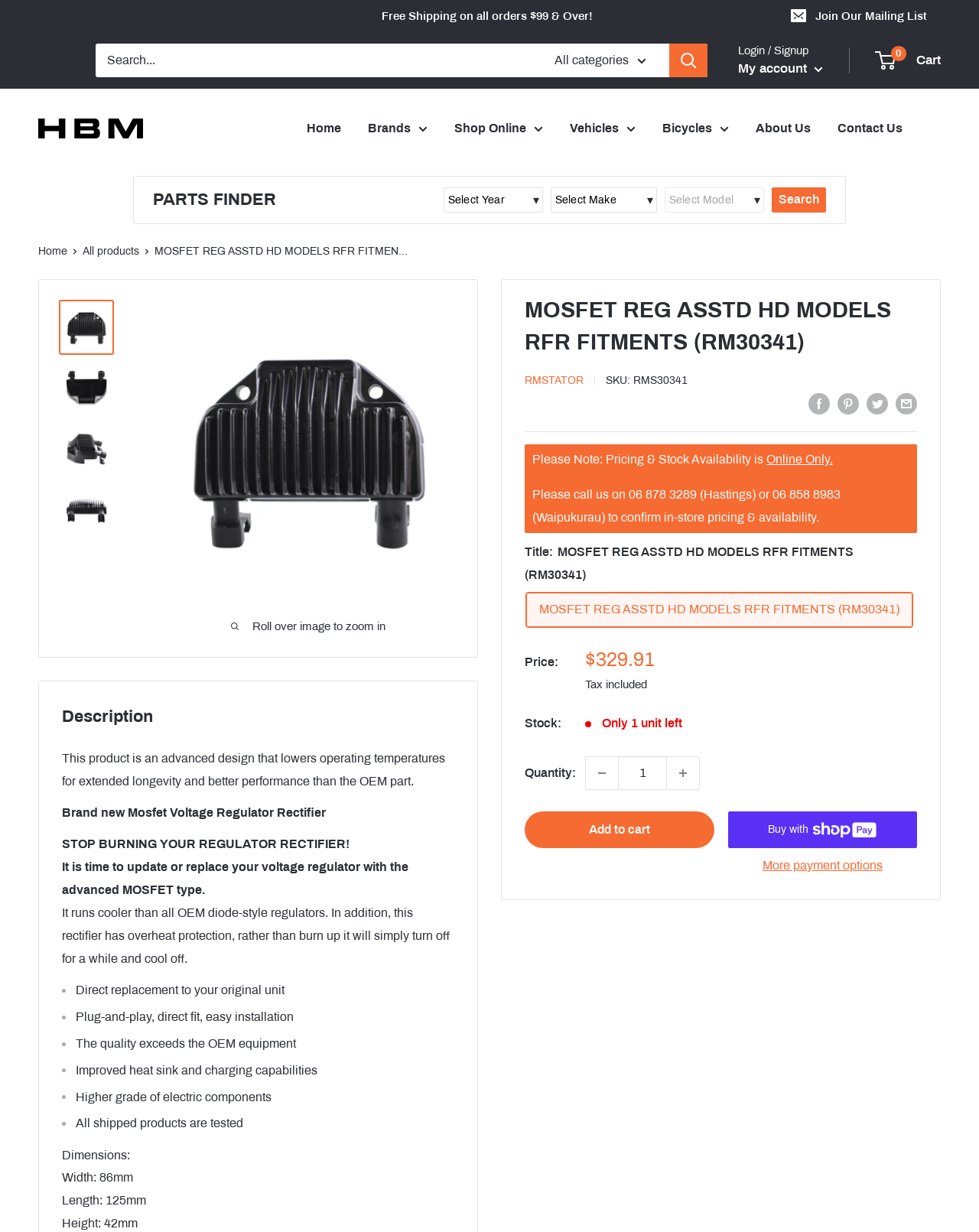How many units are left in stock?
Provide an in-depth answer to the question, covering all aspects.

I found the stock information by looking at the table element with the rows containing 'Price', 'Stock', and 'Quantity' information. In the 'Stock' row, it says 'Only 1 unit left'.